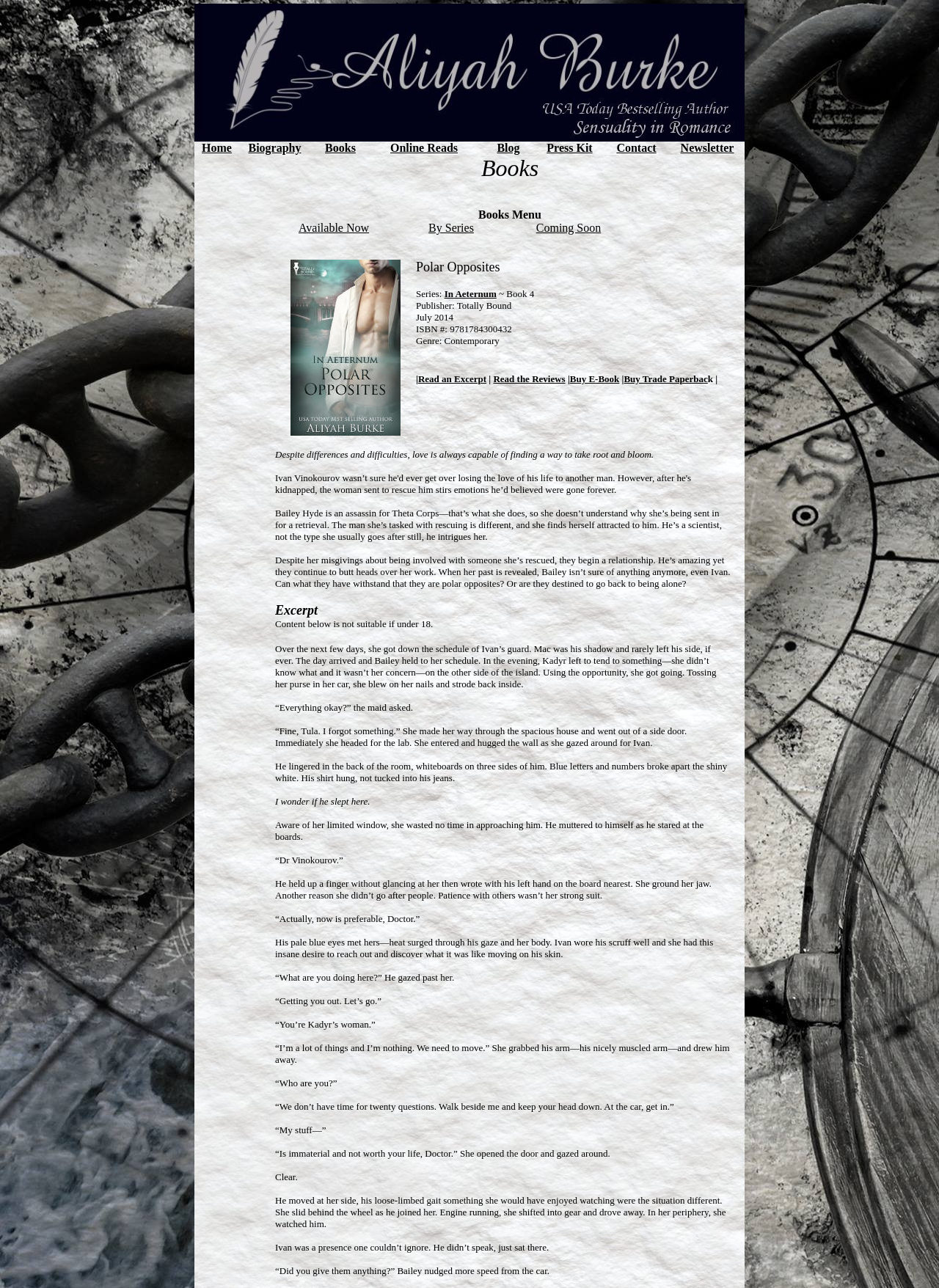Please determine the bounding box coordinates of the element to click in order to execute the following instruction: "Click Books". The coordinates should be four float numbers between 0 and 1, specified as [left, top, right, bottom].

[0.334, 0.11, 0.391, 0.12]